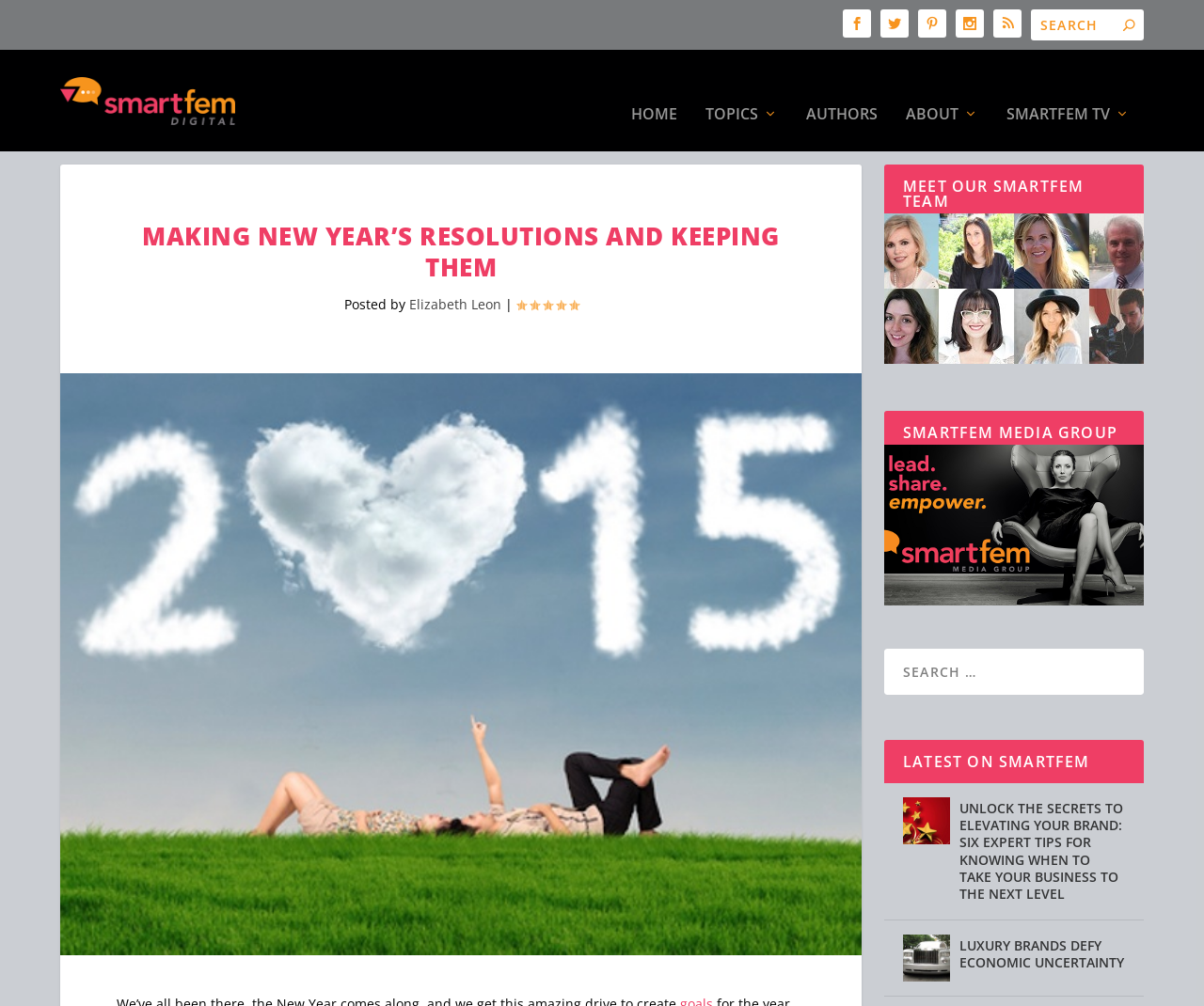How many sections are there in the webpage?
Provide a well-explained and detailed answer to the question.

There are five sections in the webpage, namely 'MAKING NEW YEAR’S RESOLUTIONS AND KEEPING THEM', 'MEET OUR SMARTFEM TEAM', 'SMARTFEM MEDIA GROUP', 'LATEST ON SMARTFEM', and the search bar section.